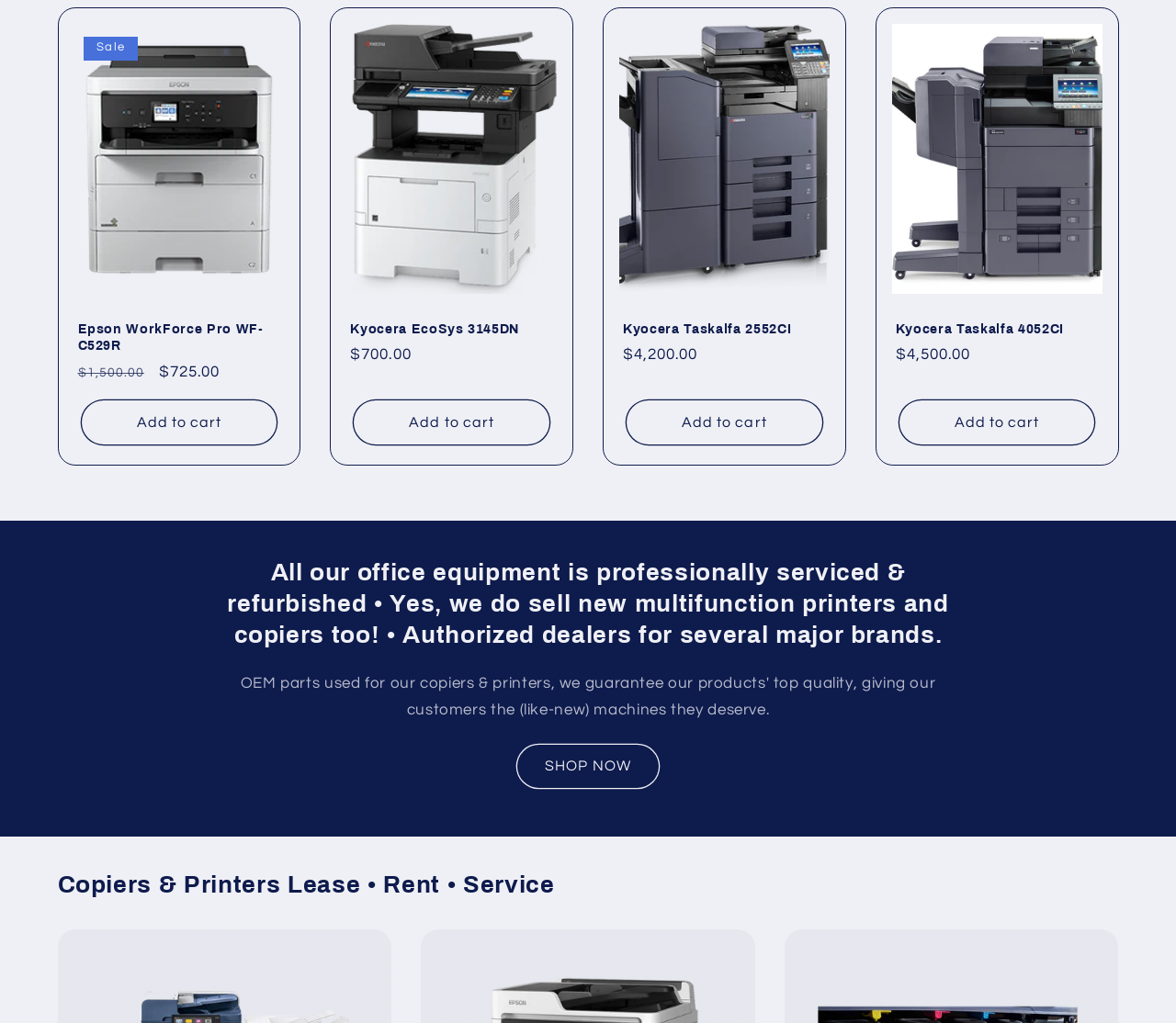Please find the bounding box coordinates of the element that you should click to achieve the following instruction: "Add Epson WorkForce Pro WF-C529R to cart". The coordinates should be presented as four float numbers between 0 and 1: [left, top, right, bottom].

[0.068, 0.391, 0.236, 0.435]